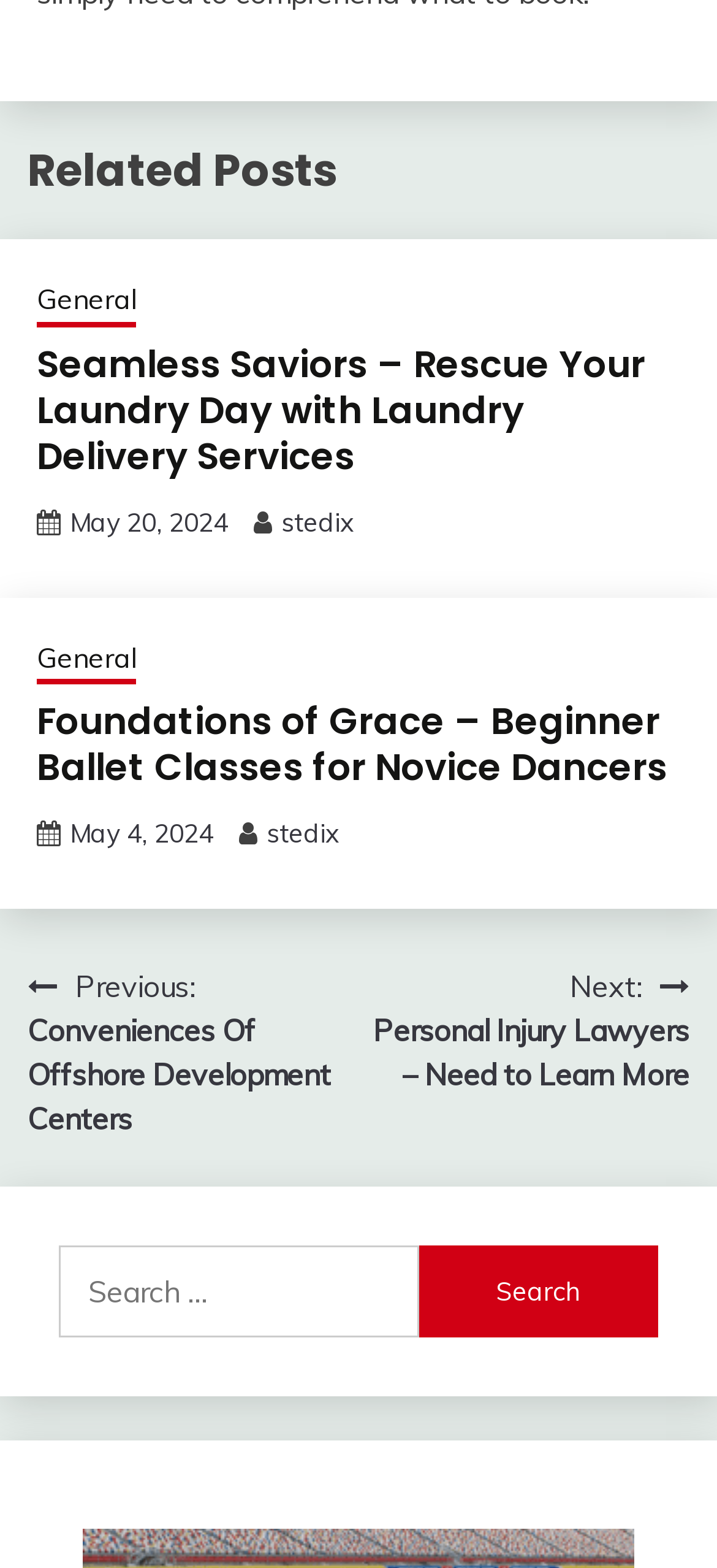Determine the bounding box coordinates of the clickable region to carry out the instruction: "Search for something".

[0.082, 0.795, 0.918, 0.853]